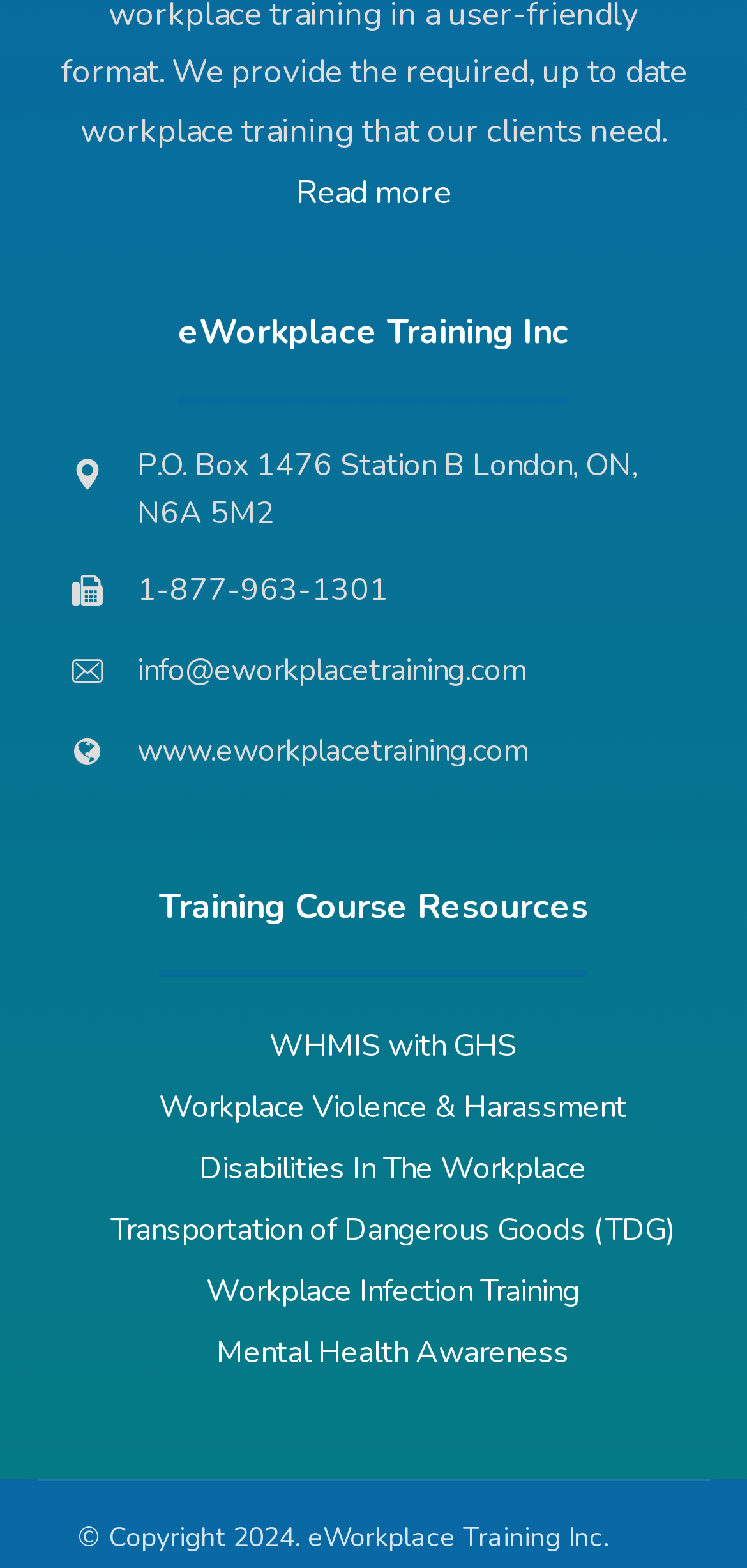Please identify the bounding box coordinates of the clickable area that will fulfill the following instruction: "visit the Workplace Violence & Harassment page". The coordinates should be in the format of four float numbers between 0 and 1, i.e., [left, top, right, bottom].

[0.213, 0.381, 0.838, 0.408]